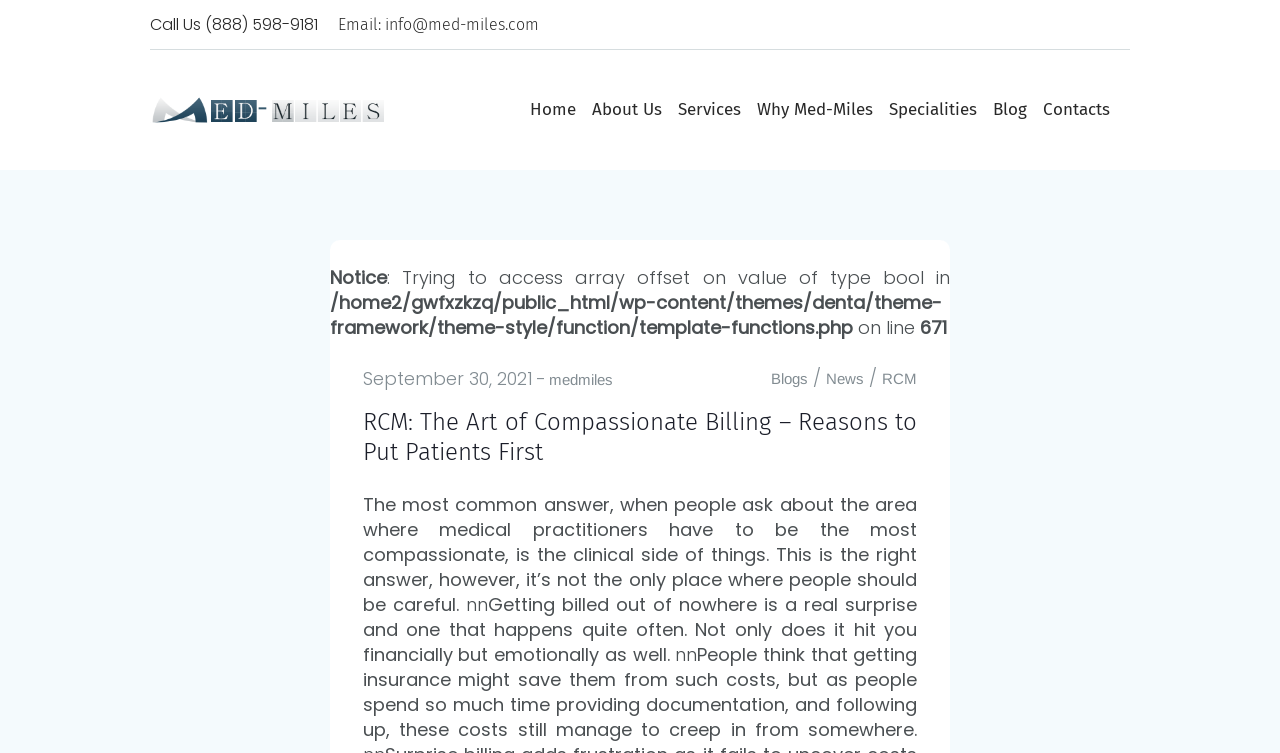What is the consequence of getting billed unexpectedly?
Look at the image and respond with a single word or a short phrase.

Financial and emotional impact